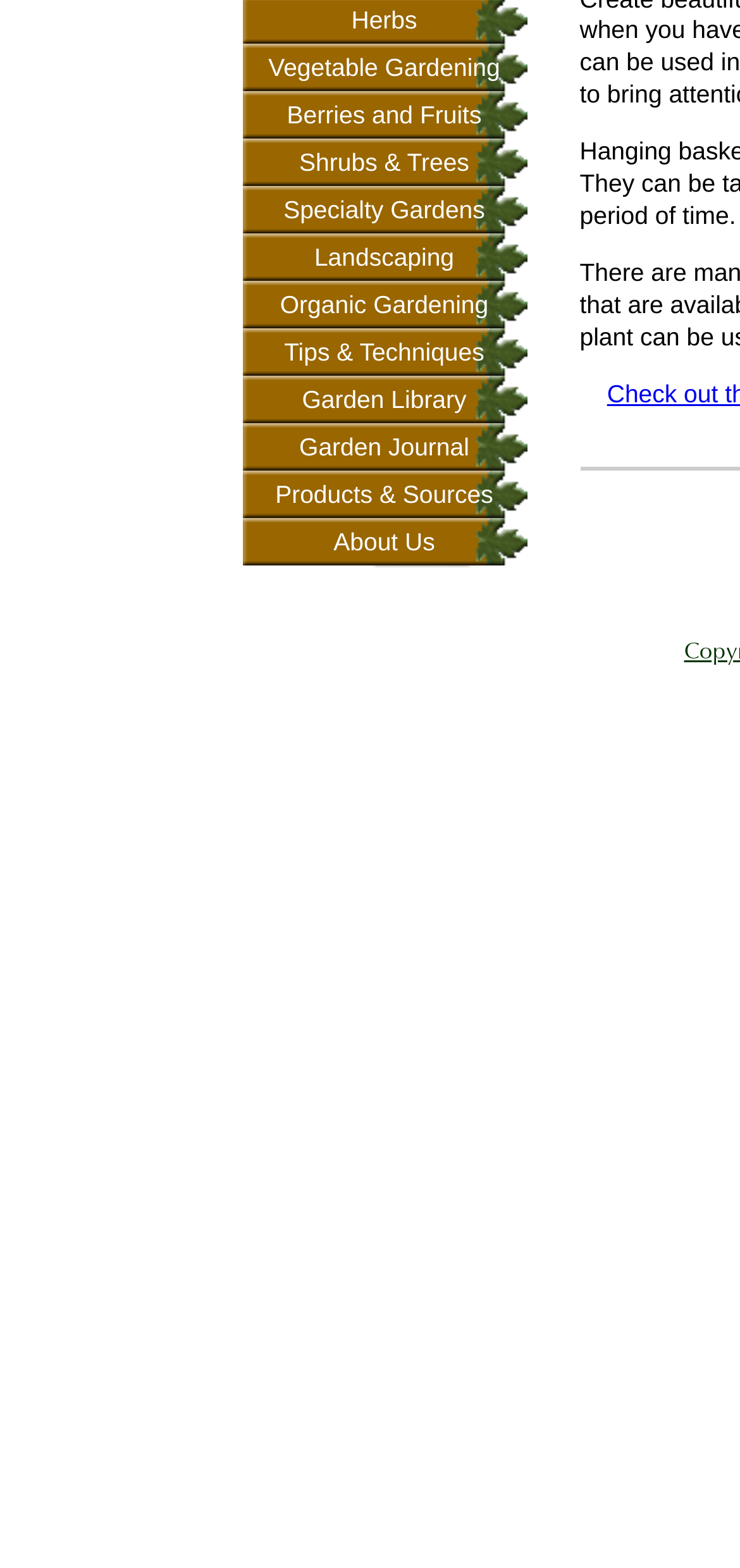Bounding box coordinates are specified in the format (top-left x, top-left y, bottom-right x, bottom-right y). All values are floating point numbers bounded between 0 and 1. Please provide the bounding box coordinate of the region this sentence describes: Vegetable Gardening

[0.327, 0.028, 0.712, 0.058]